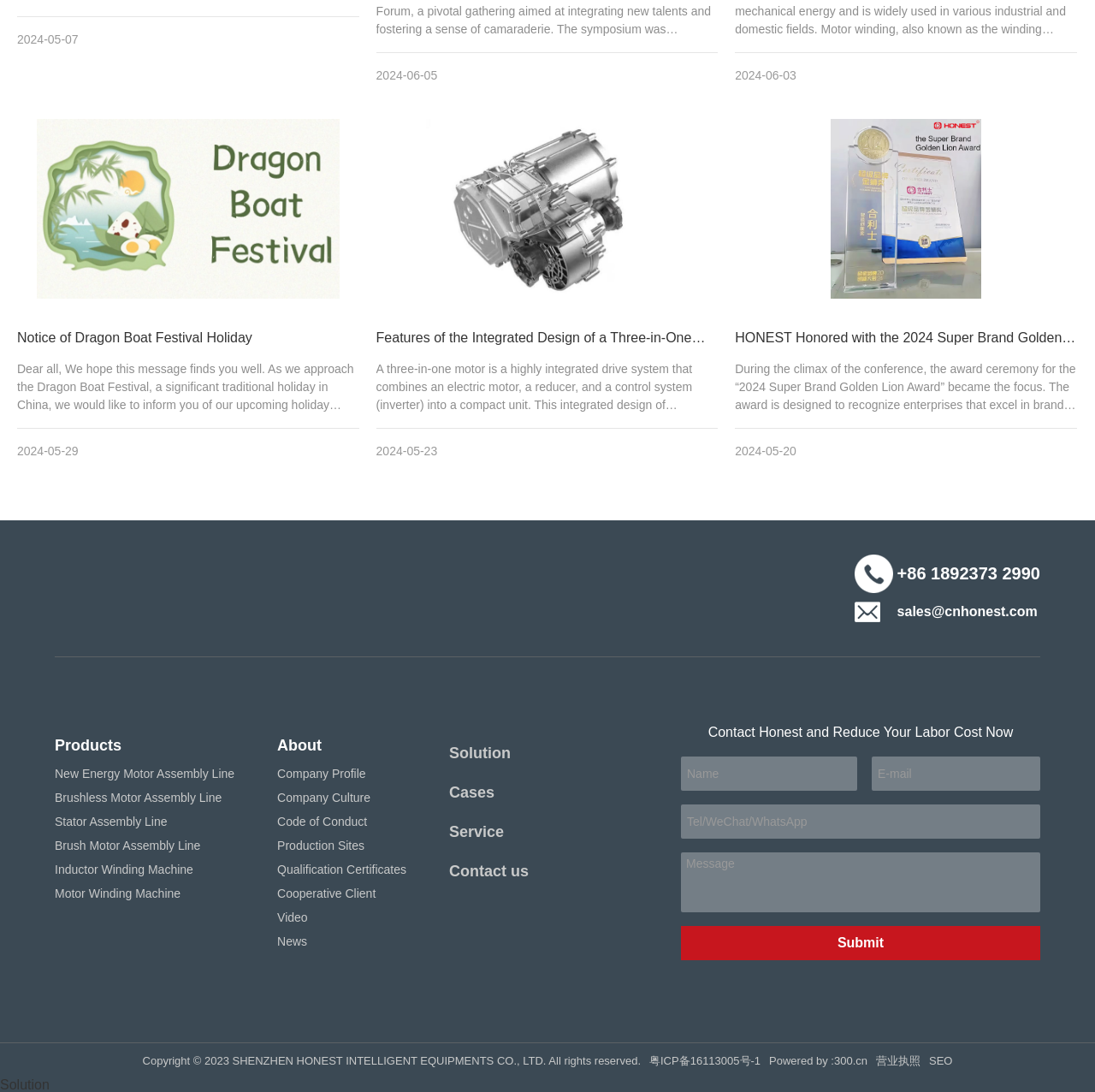What is the award won by HONEST?
Based on the content of the image, thoroughly explain and answer the question.

I found the answer by reading the text in the link 'HONEST Honored with the 2024 Super Brand Golden Lion Award, Highlighting the Innovative Power of Chinese Brands' which mentions the award.